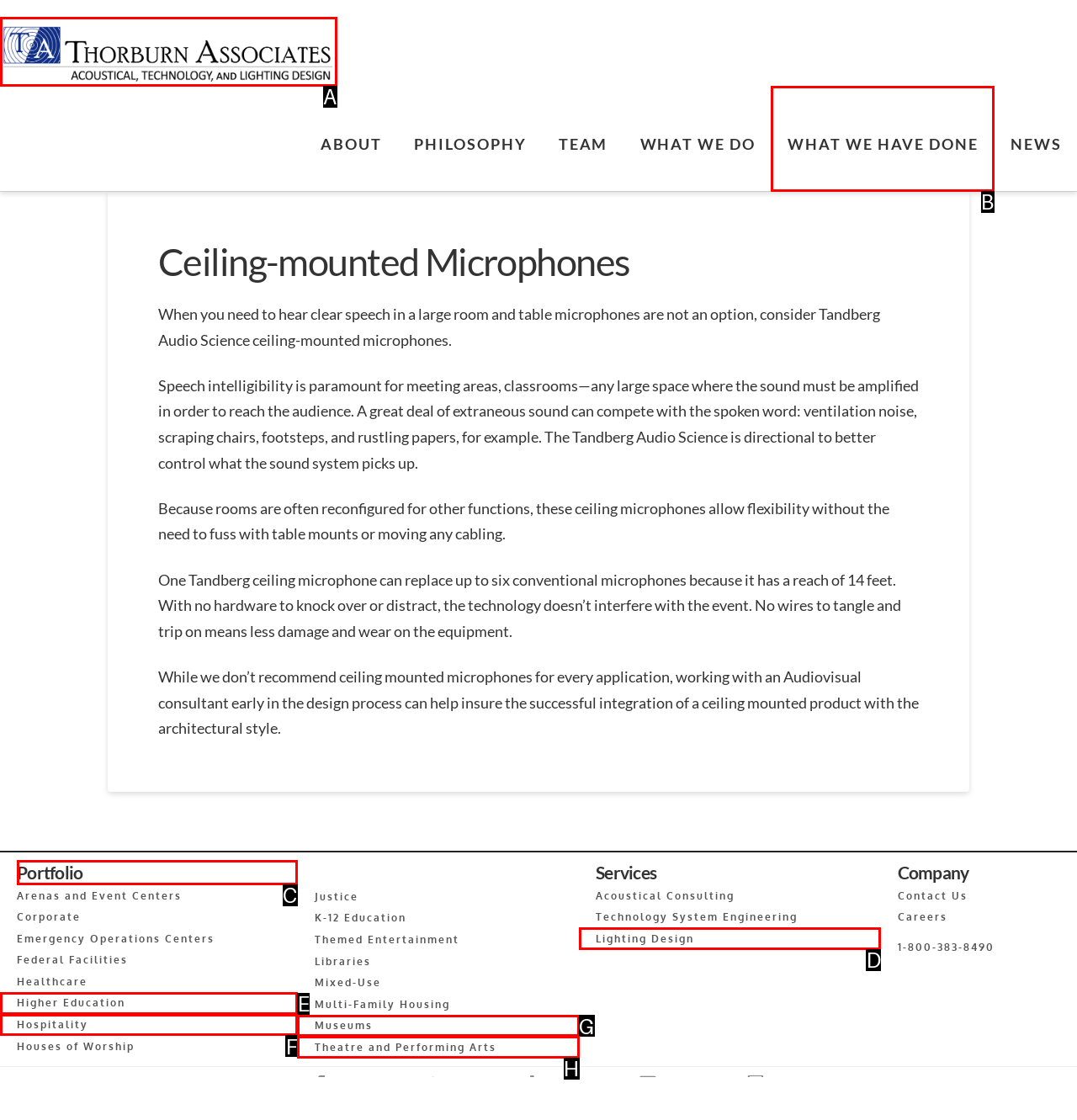Which HTML element should be clicked to fulfill the following task: Explore the Portfolio section?
Reply with the letter of the appropriate option from the choices given.

C